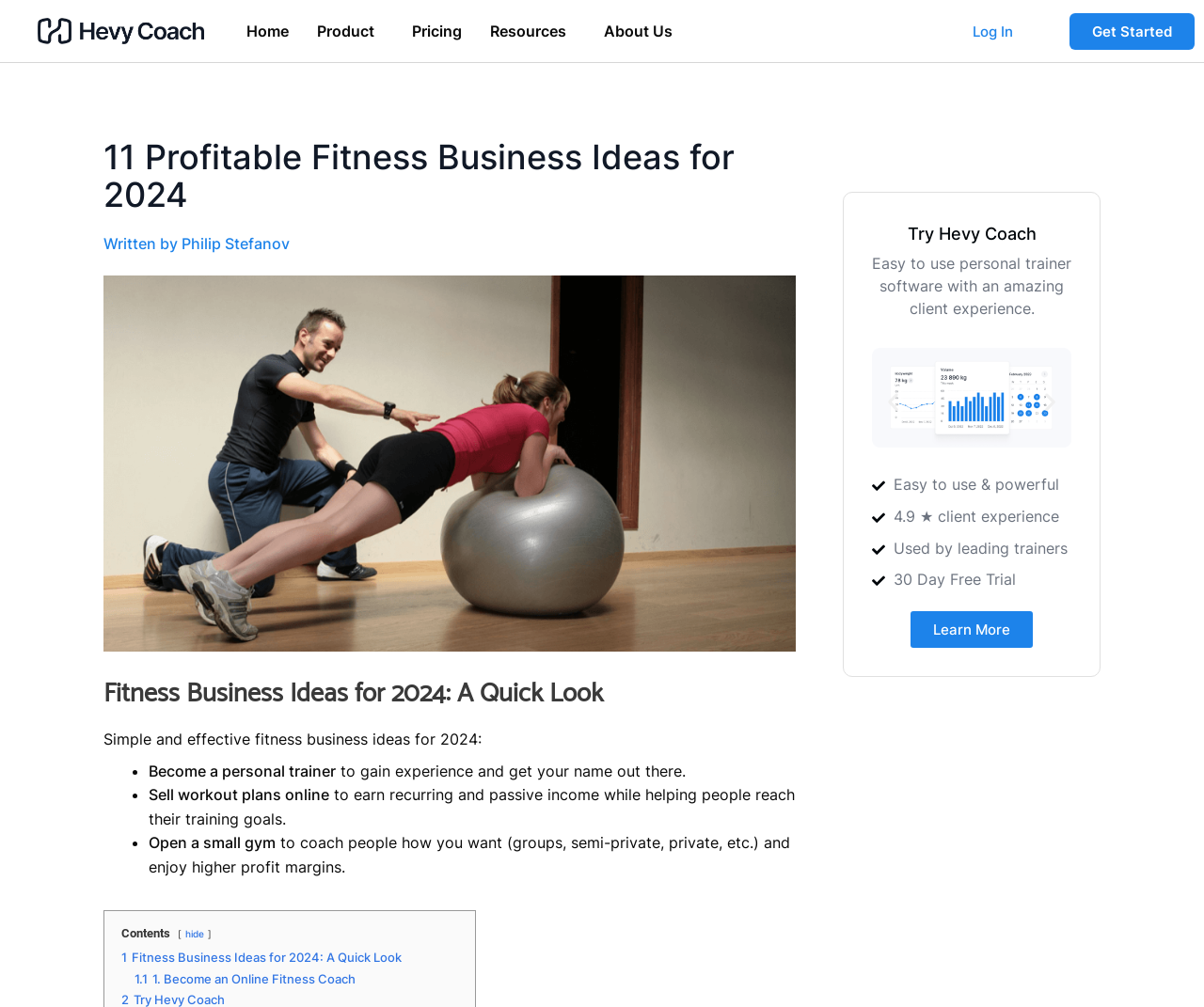Please give the bounding box coordinates of the area that should be clicked to fulfill the following instruction: "Go to the Home page". The coordinates should be in the format of four float numbers from 0 to 1, i.e., [left, top, right, bottom].

[0.193, 0.009, 0.252, 0.052]